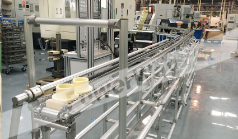Reply to the question with a brief word or phrase: What type of pipe is being produced in this facility?

Aluminum